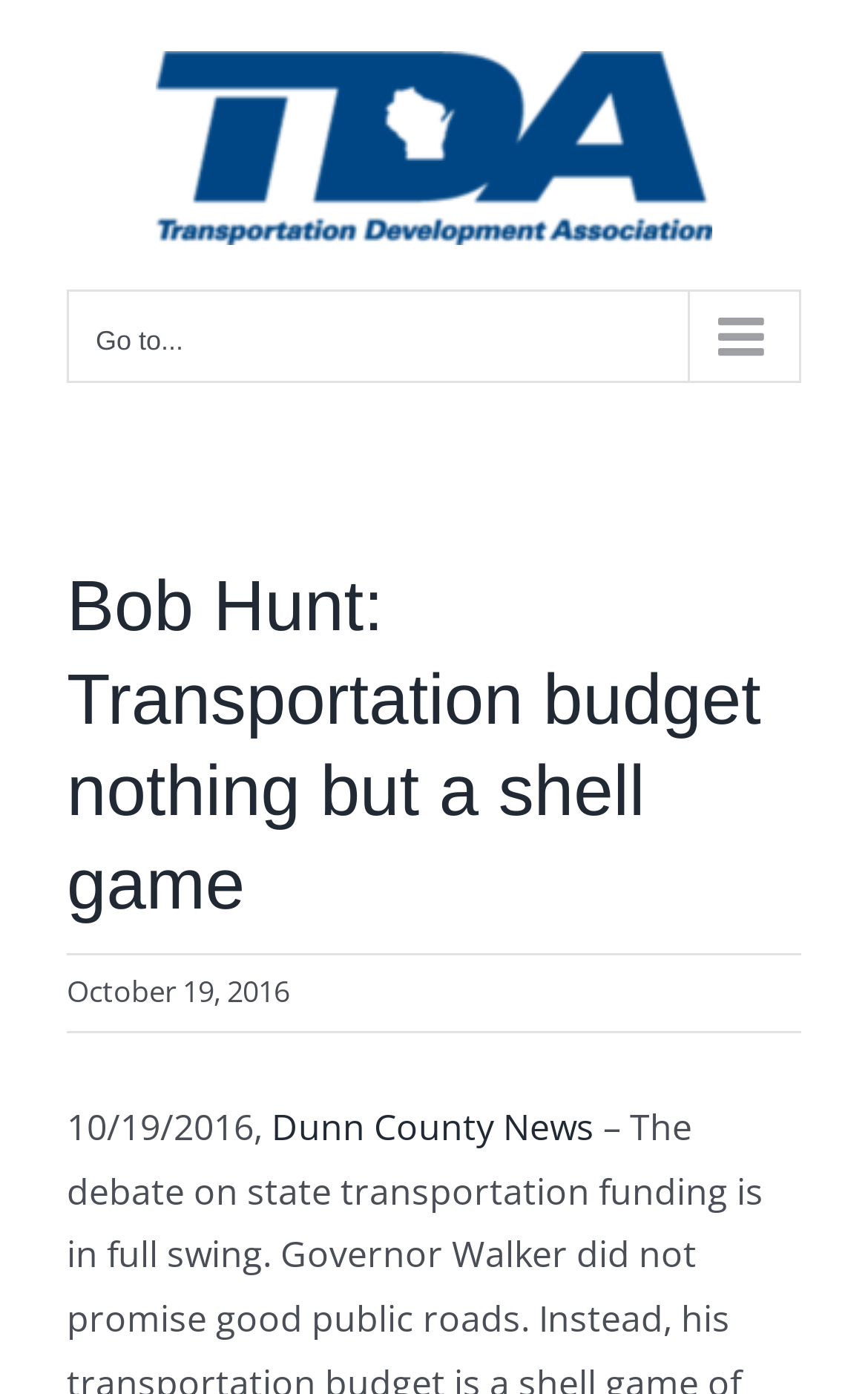What is the name of the news organization?
Please provide an in-depth and detailed response to the question.

I found the name of the news organization by looking at the link 'Dunn County News' which is located near the top of the webpage, indicating the source of the news article.